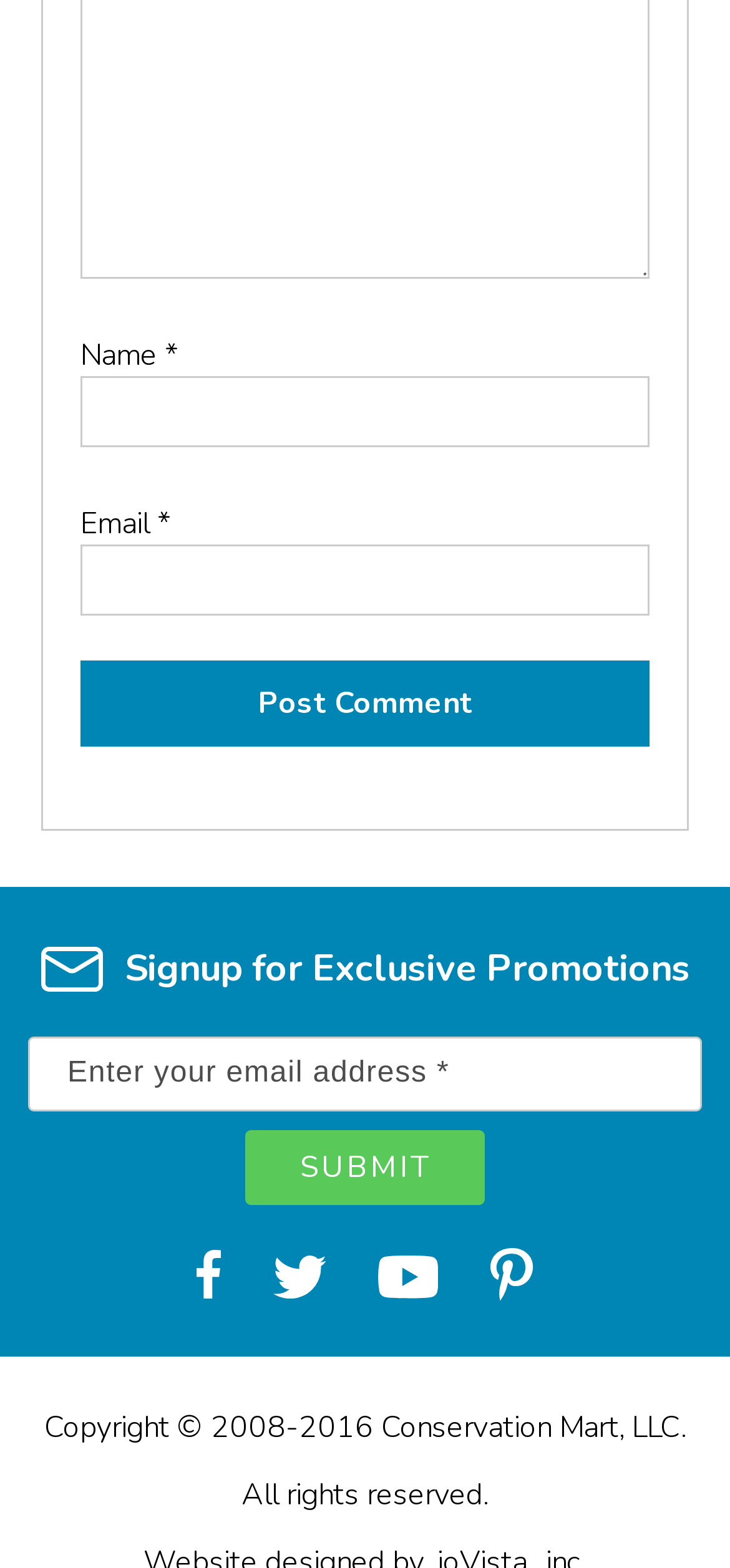What is the purpose of the 'Name' textbox?
Look at the image and answer with only one word or phrase.

To input name